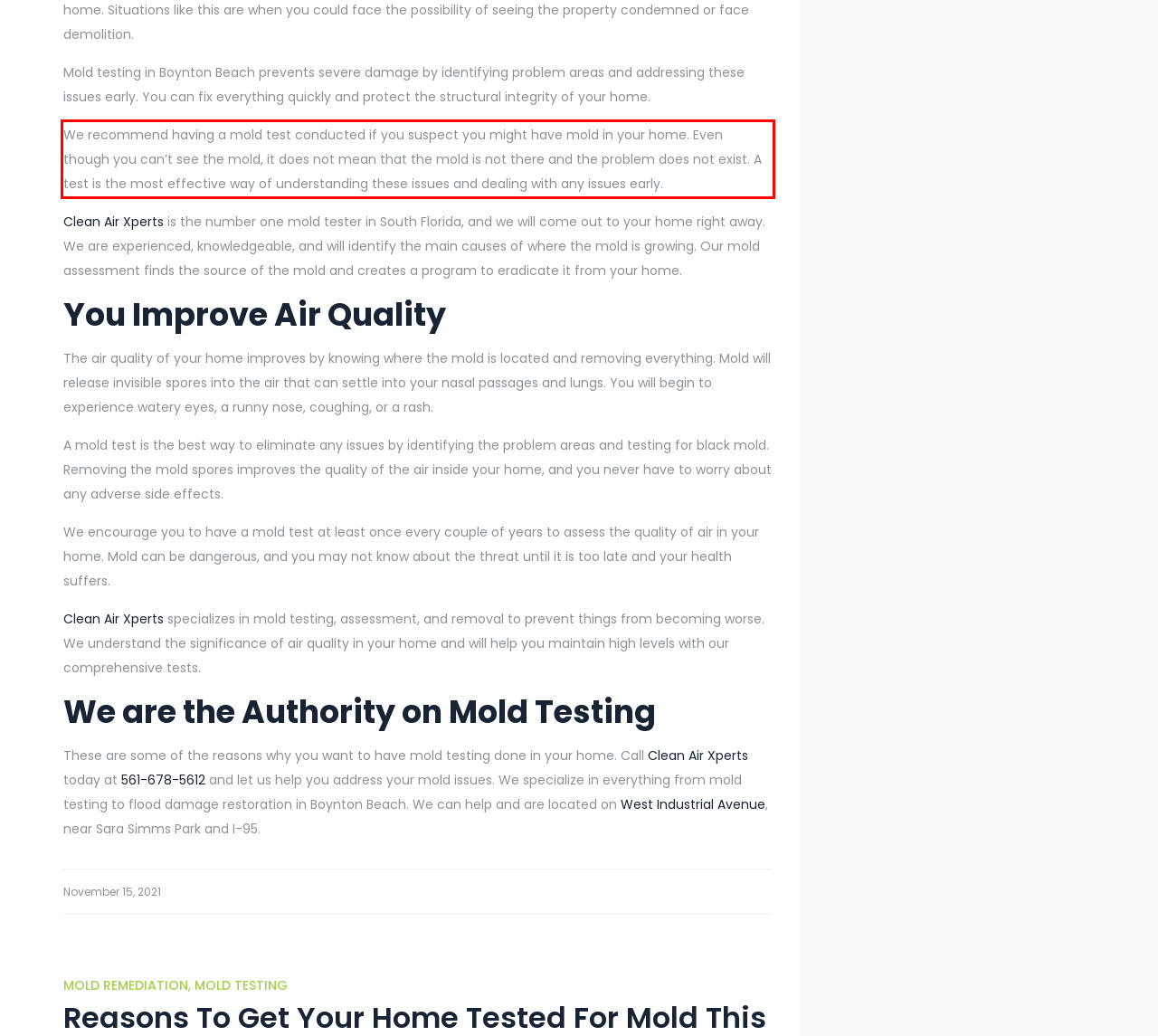Please perform OCR on the text within the red rectangle in the webpage screenshot and return the text content.

We recommend having a mold test conducted if you suspect you might have mold in your home. Even though you can’t see the mold, it does not mean that the mold is not there and the problem does not exist. A test is the most effective way of understanding these issues and dealing with any issues early.